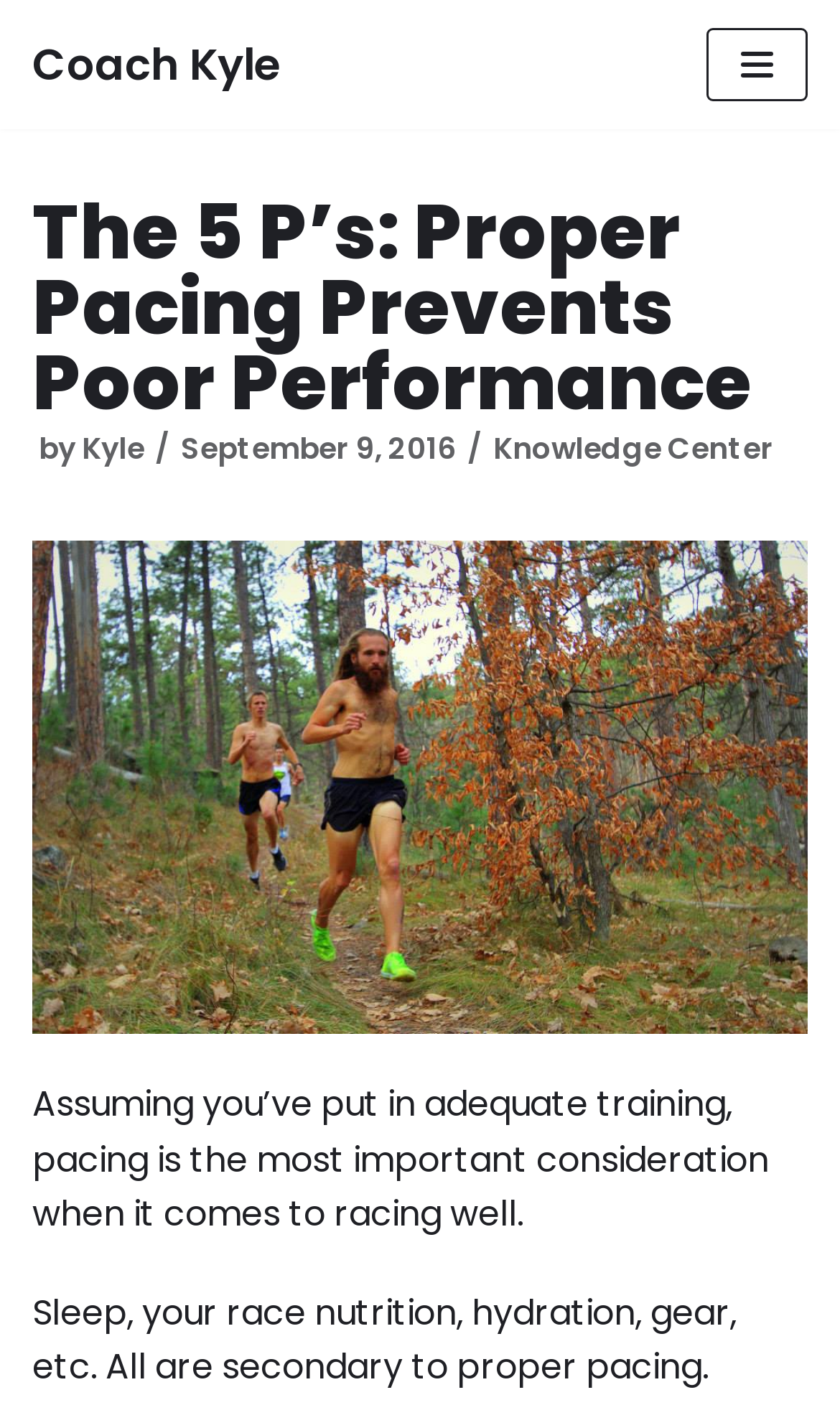What other topics are related to racing, according to the article?
Please ensure your answer is as detailed and informative as possible.

The article mentions that 'sleep, your race nutrition, hydration, gear, etc.' are secondary to proper pacing. This suggests that these topics are related to racing, but are less important than pacing.